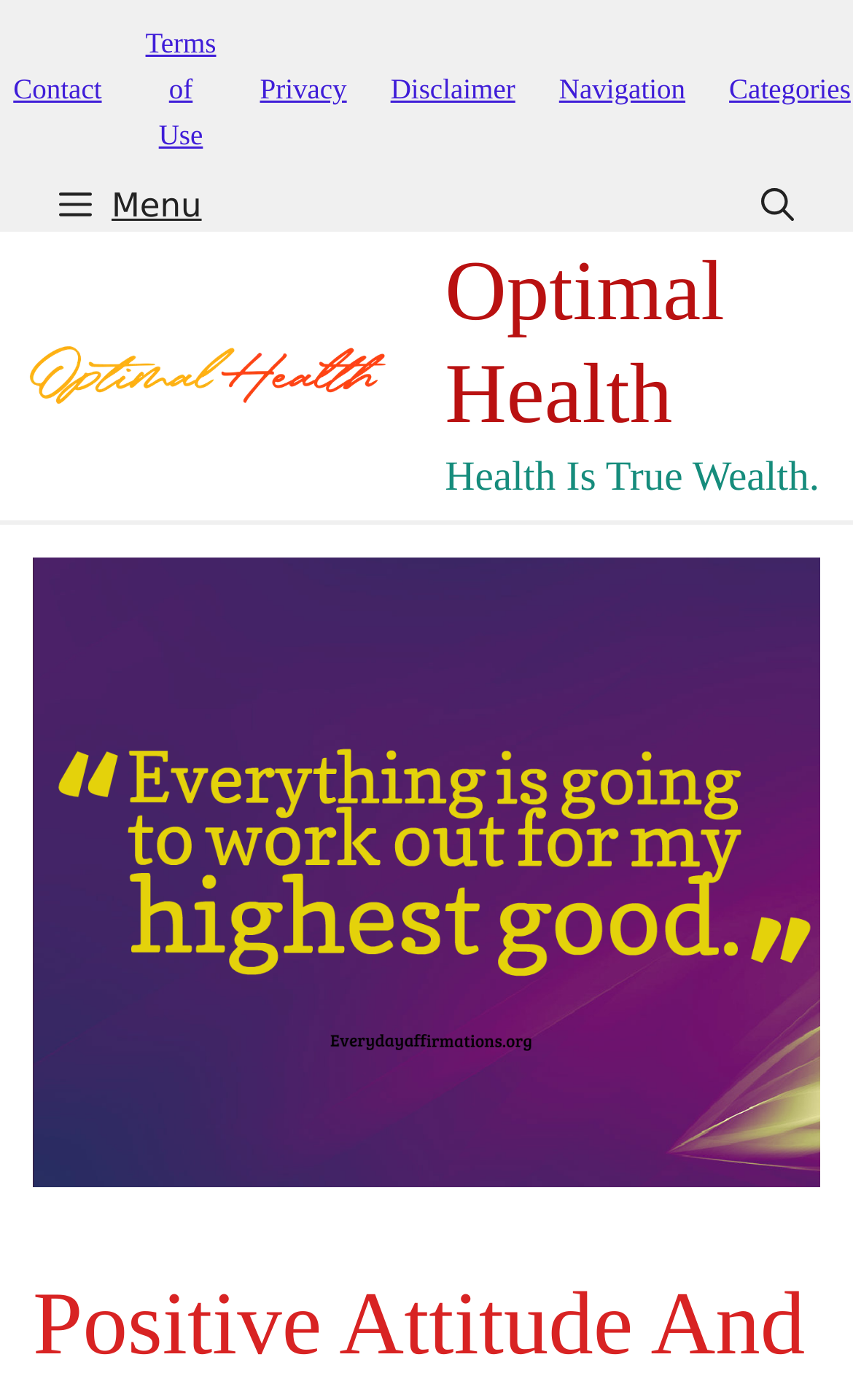Give a one-word or short phrase answer to the question: 
What is the text above the image with the caption 'Optimal Health'?

Health Is True Wealth.